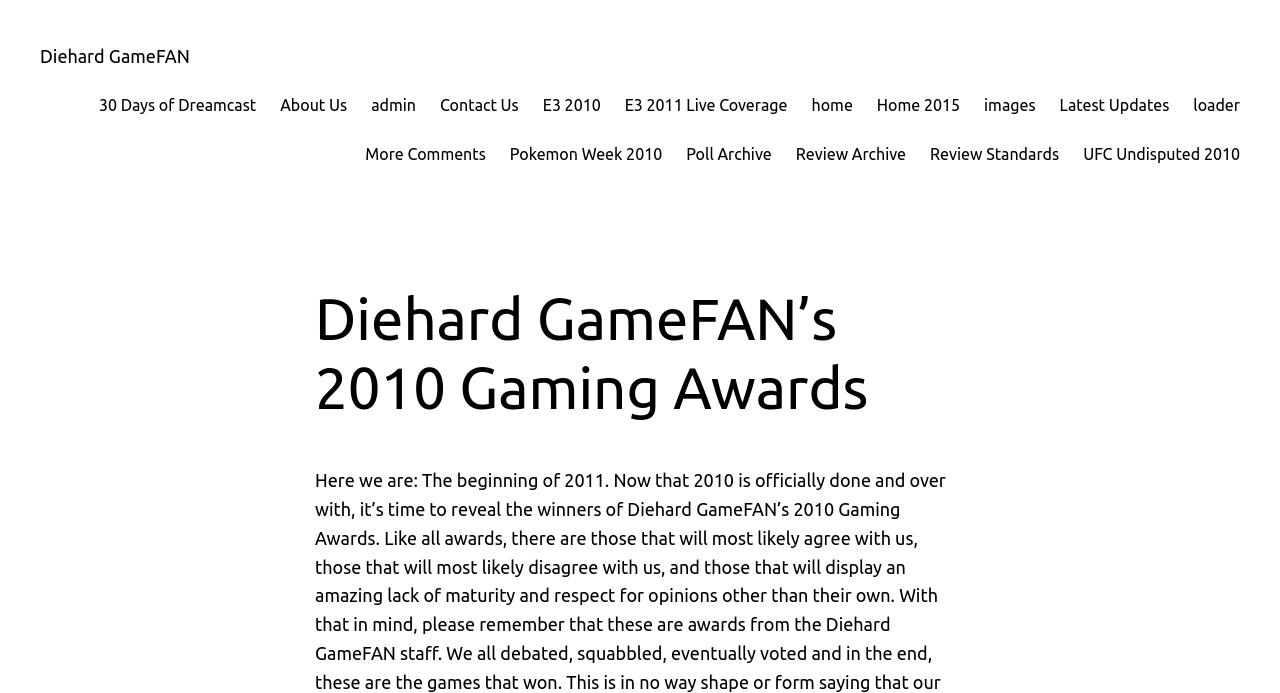Is there a link to 'Review Standards' on the webpage?
From the image, respond using a single word or phrase.

Yes